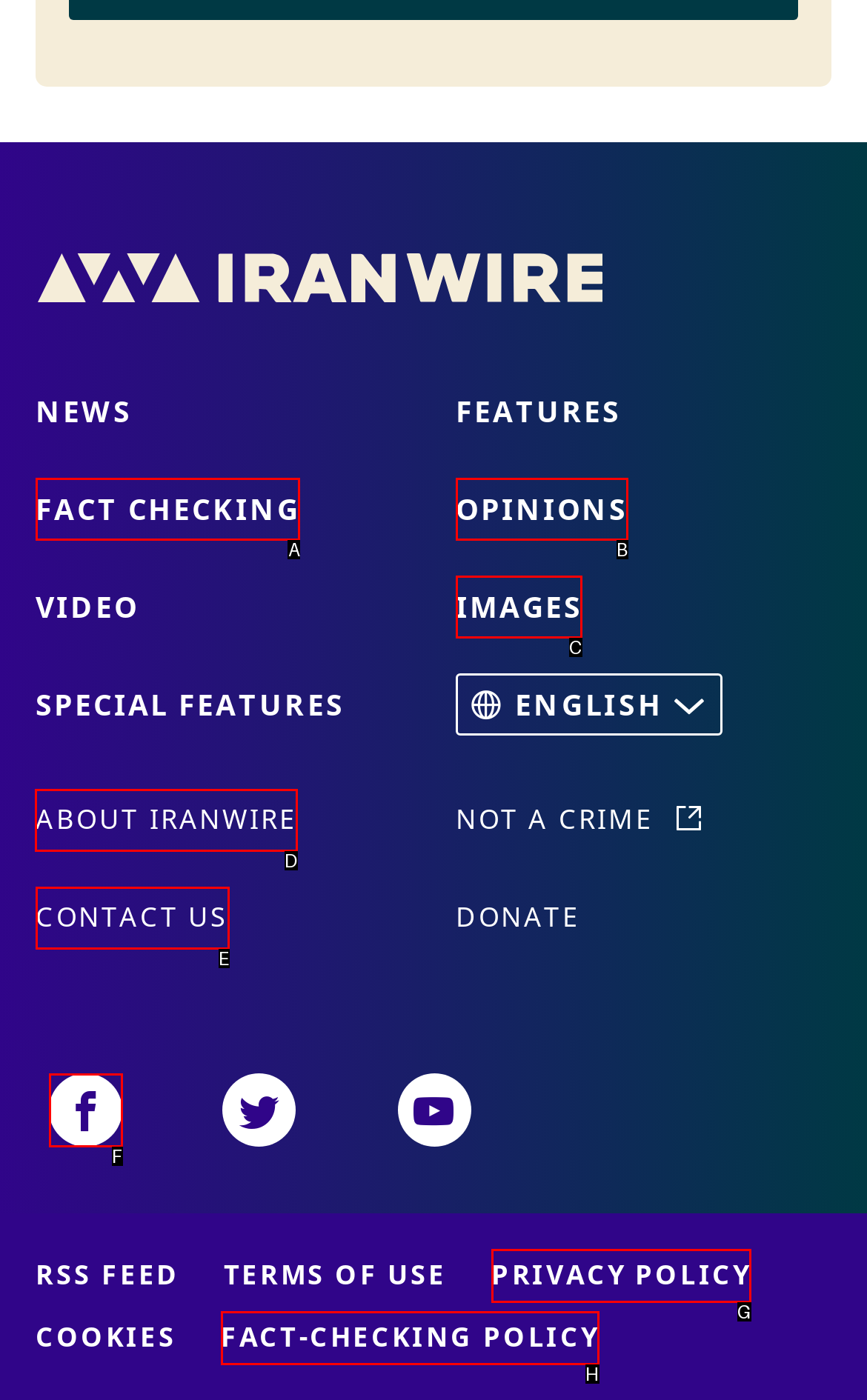Choose the HTML element that should be clicked to accomplish the task: Read about IranWire. Answer with the letter of the chosen option.

D